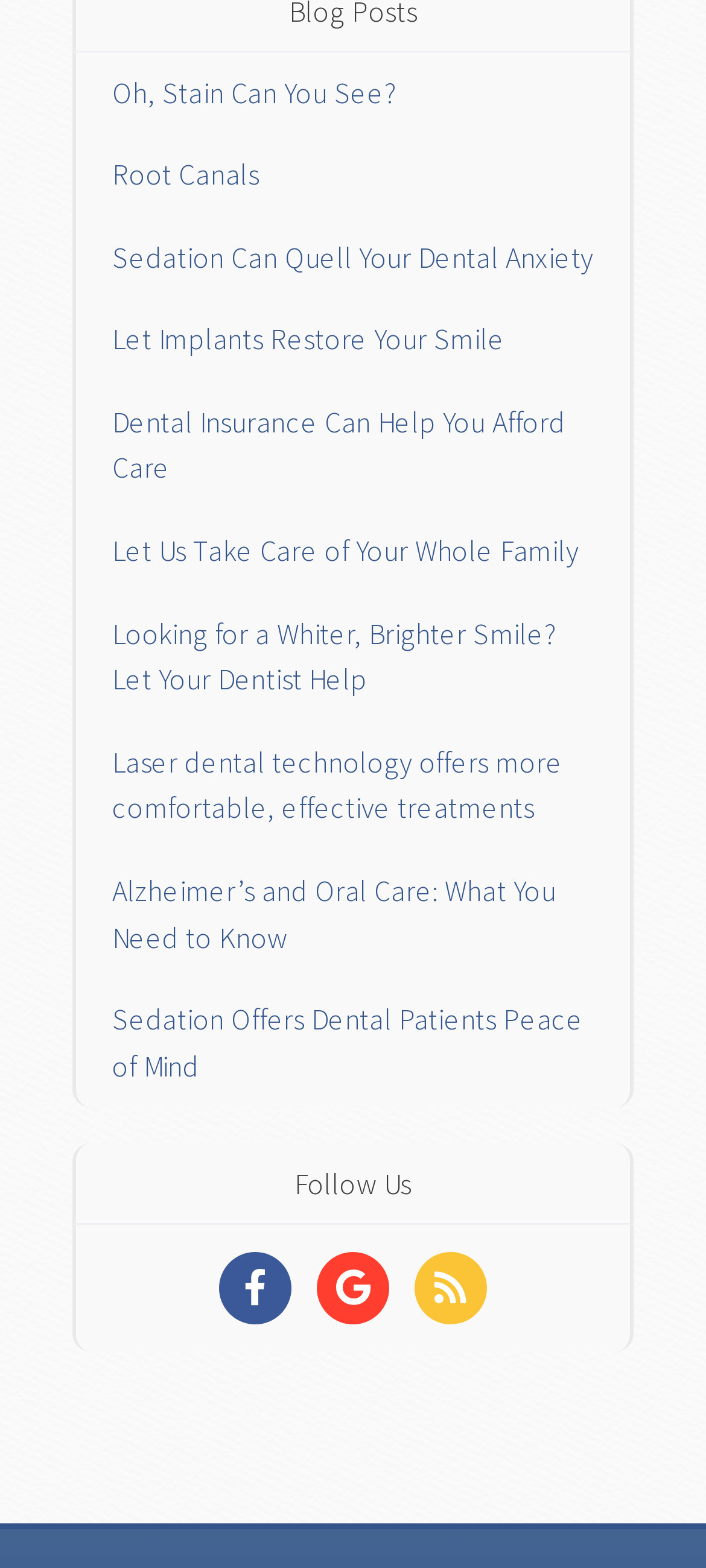Predict the bounding box coordinates of the UI element that matches this description: "aria-label="Social Media Links"". The coordinates should be in the format [left, top, right, bottom] with each value between 0 and 1.

[0.449, 0.799, 0.551, 0.845]